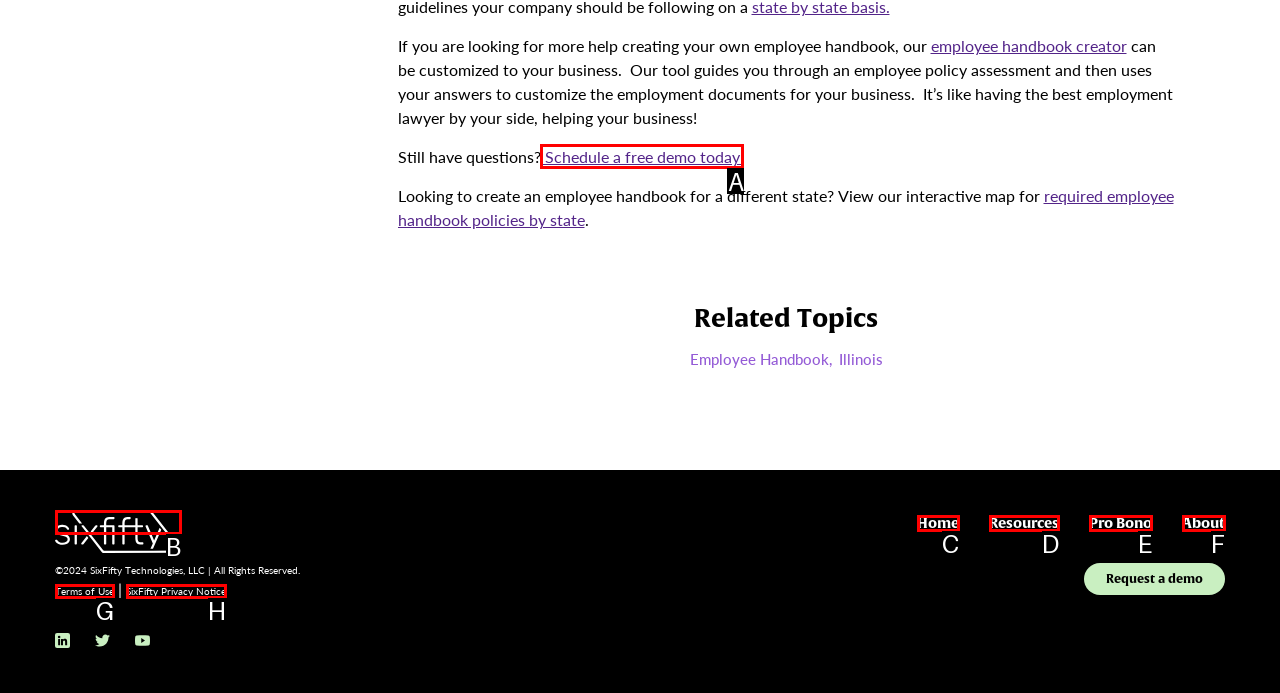Select the letter of the HTML element that best fits the description: Schedule a free demo today!
Answer with the corresponding letter from the provided choices.

A